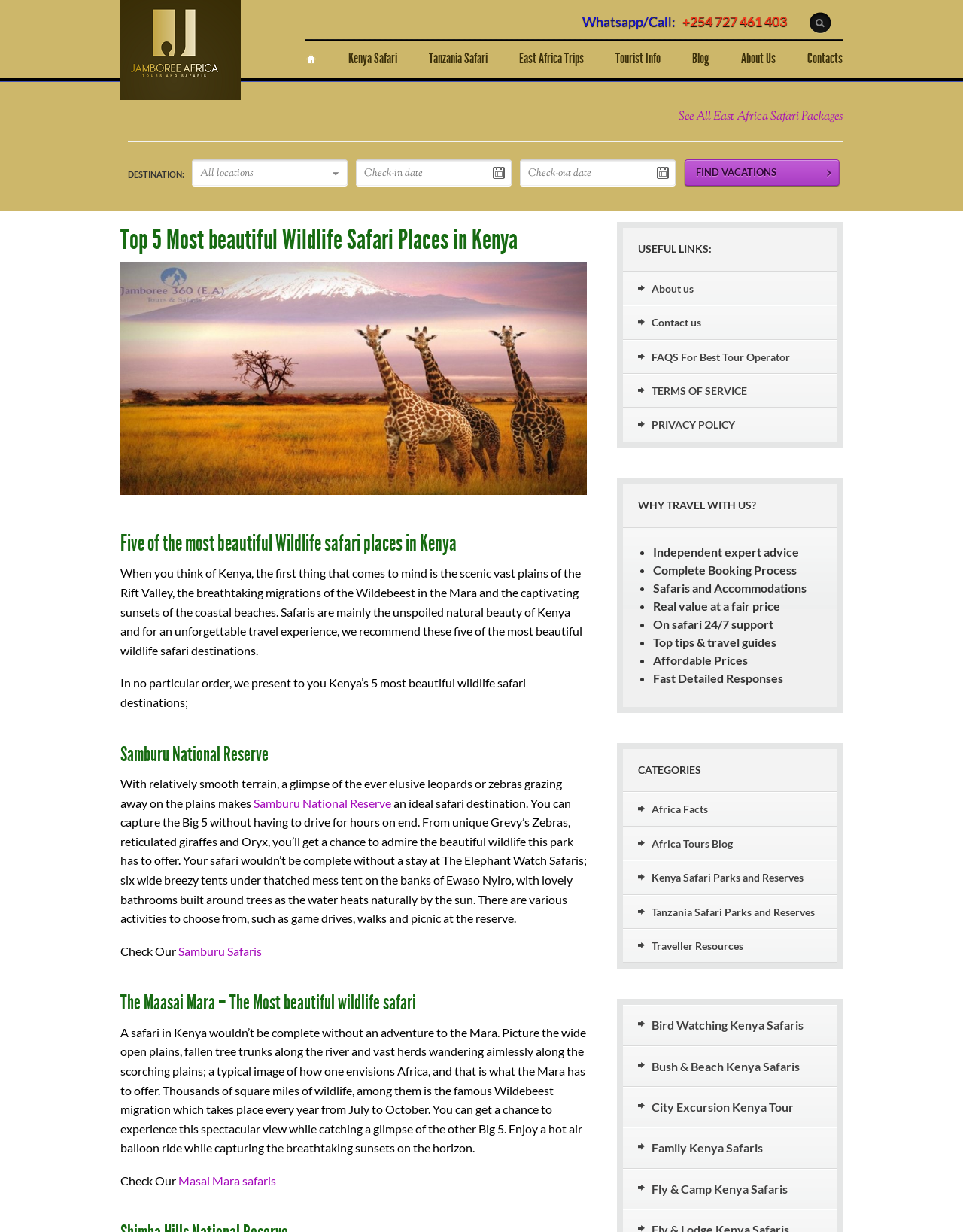Give a short answer to this question using one word or a phrase:
What is the name of the safari operator mentioned in the article?

The Elephant Watch Safaris